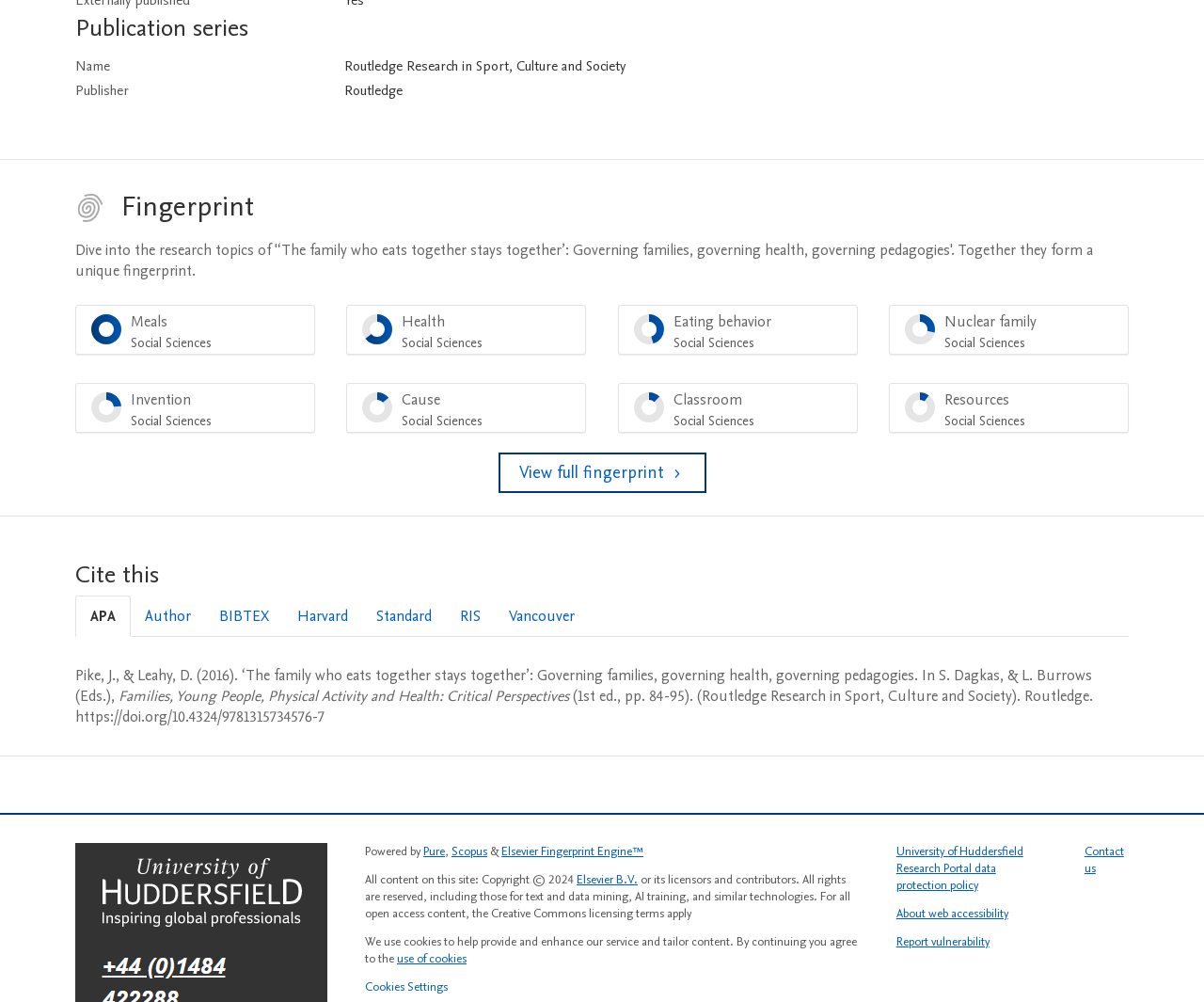Identify the bounding box of the UI element that matches this description: "Report vulnerability".

[0.744, 0.931, 0.822, 0.948]